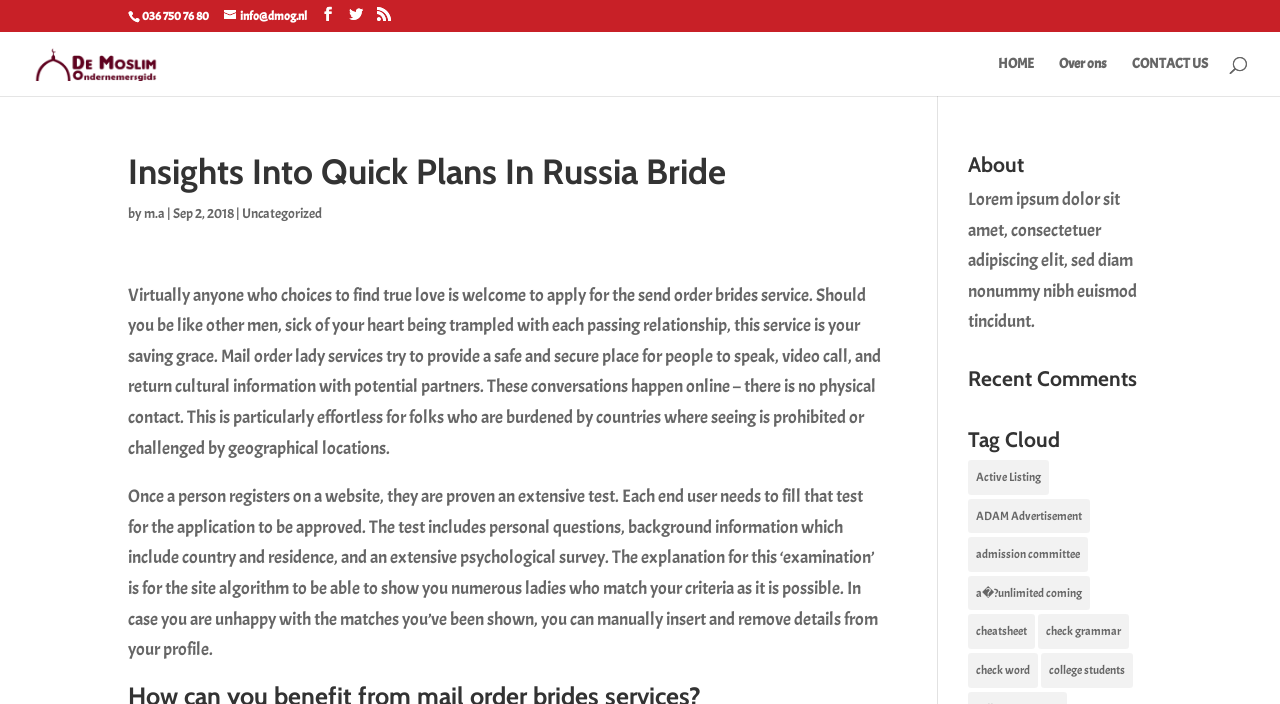Find the bounding box coordinates of the clickable area that will achieve the following instruction: "Contact us".

[0.884, 0.081, 0.944, 0.136]